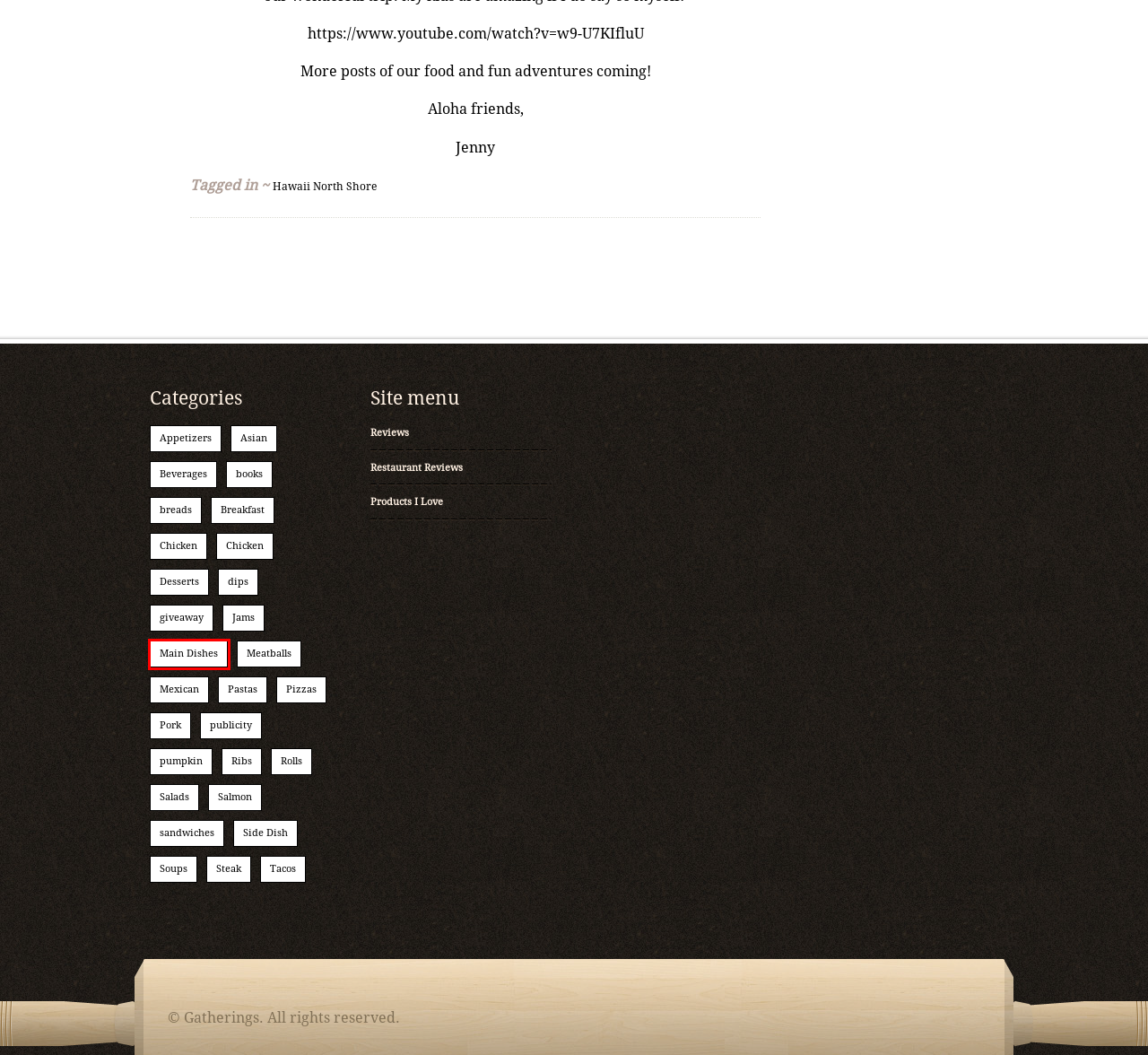You’re provided with a screenshot of a webpage that has a red bounding box around an element. Choose the best matching webpage description for the new page after clicking the element in the red box. The options are:
A. Main Dishes | Jenny Evans
B. Salmon | Jenny Evans
C. publicity | Jenny Evans
D. sandwiches | Jenny Evans
E. Desserts | Jenny Evans
F. Rolls | Jenny Evans
G. Steak | Jenny Evans
H. Products I Love | Jenny Evans

A